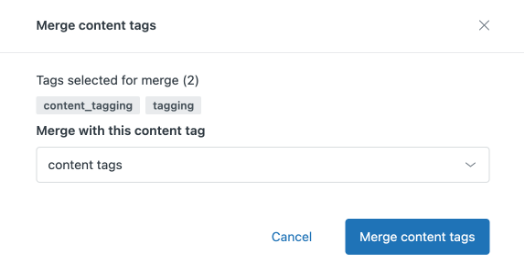Create a detailed narrative that captures the essence of the image.

The image displays a user interface dialog titled "Merge content tags," which allows users to consolidate multiple content tags into a single tag. The dialog includes a section indicating the tags selected for merging: "content_tagging" and "tagging." Below these selections, there is a dropdown menu labeled "Merge with this content tag," which lists the option "content tags." 

At the bottom, there are two buttons: one labeled "Cancel," enabling users to exit the merge process without making changes, and the other, prominently highlighted in blue, labeled "Merge content tags," which users can click to finalize the merging of the selected tags. This interface is likely part of a content management system, simplifying the organization and management of related tags for better content classification.